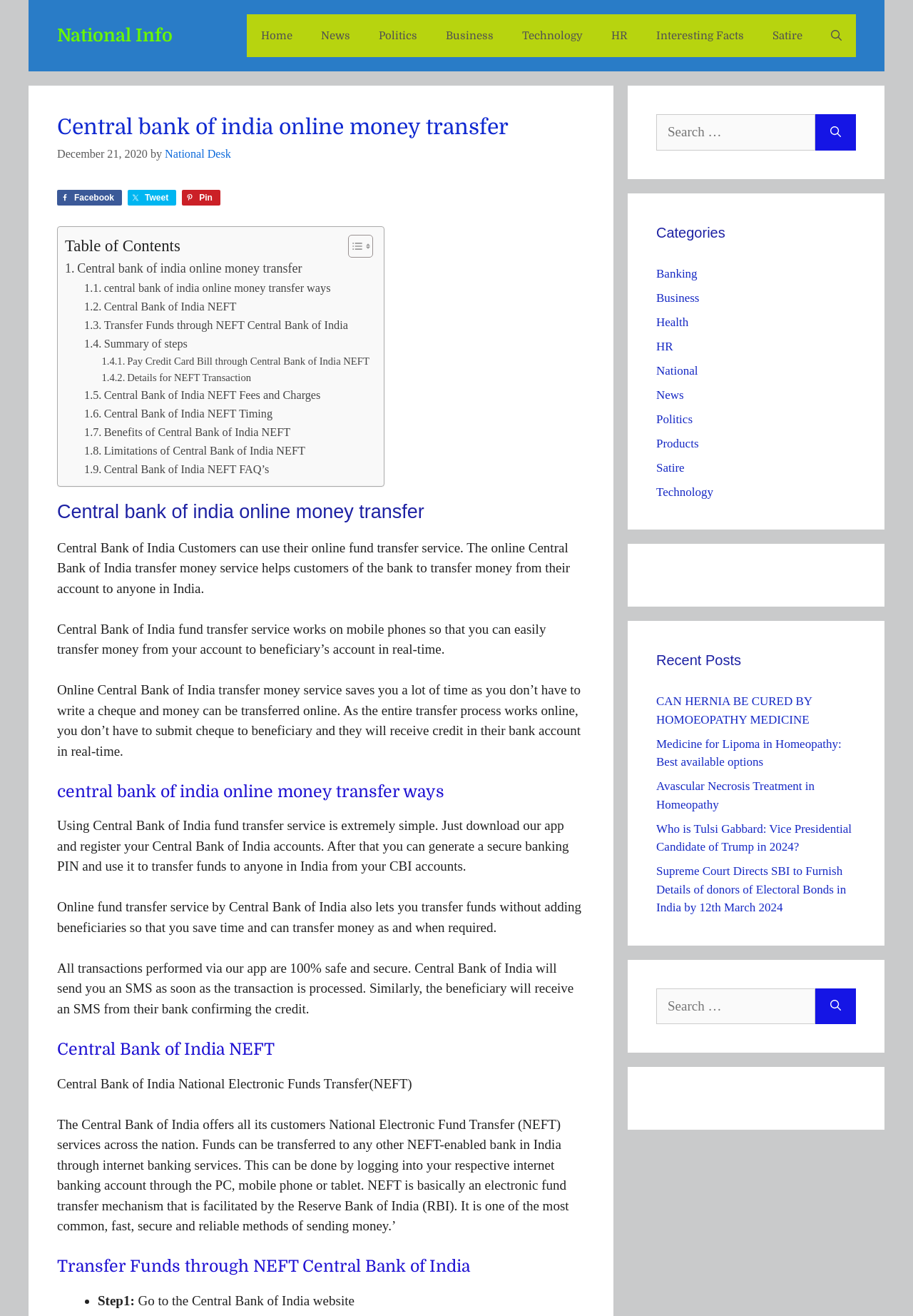Identify the coordinates of the bounding box for the element that must be clicked to accomplish the instruction: "view data protection".

None